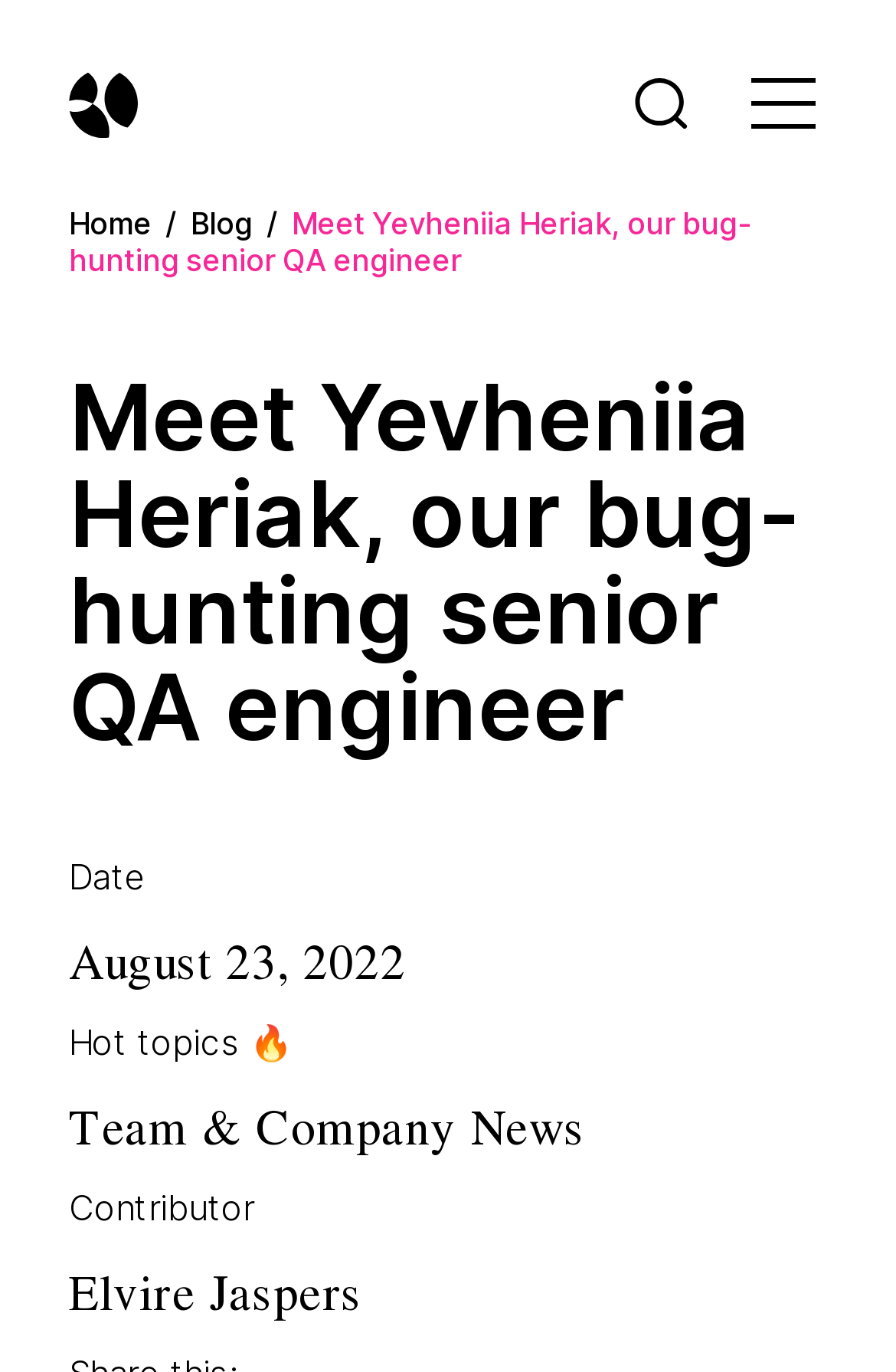Extract the primary headline from the webpage and present its text.

Meet Yevheniia Heriak, our bug-hunting senior QA engineer